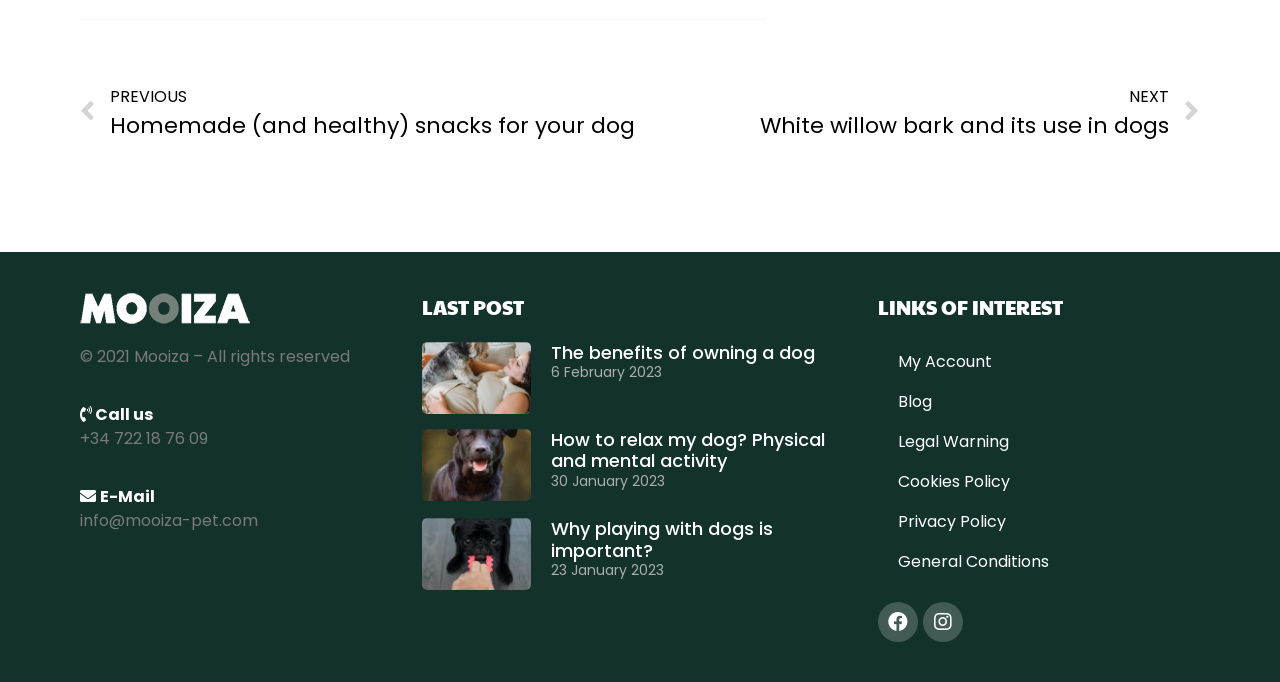Highlight the bounding box coordinates of the element that should be clicked to carry out the following instruction: "View posts published on April 30, 2021". The coordinates must be given as four float numbers ranging from 0 to 1, i.e., [left, top, right, bottom].

None